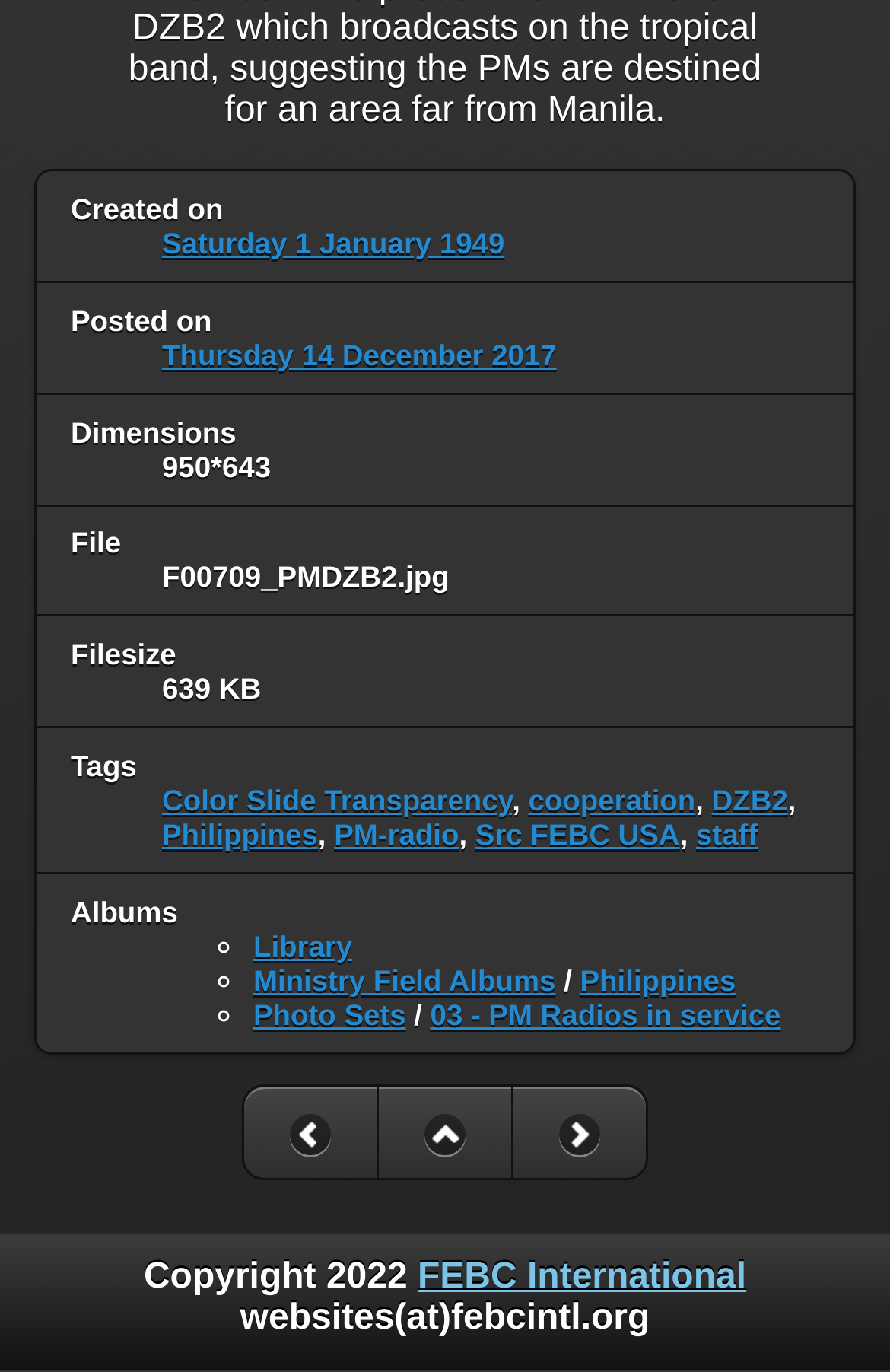Please find the bounding box coordinates of the element that must be clicked to perform the given instruction: "view Computers". The coordinates should be four float numbers from 0 to 1, i.e., [left, top, right, bottom].

None